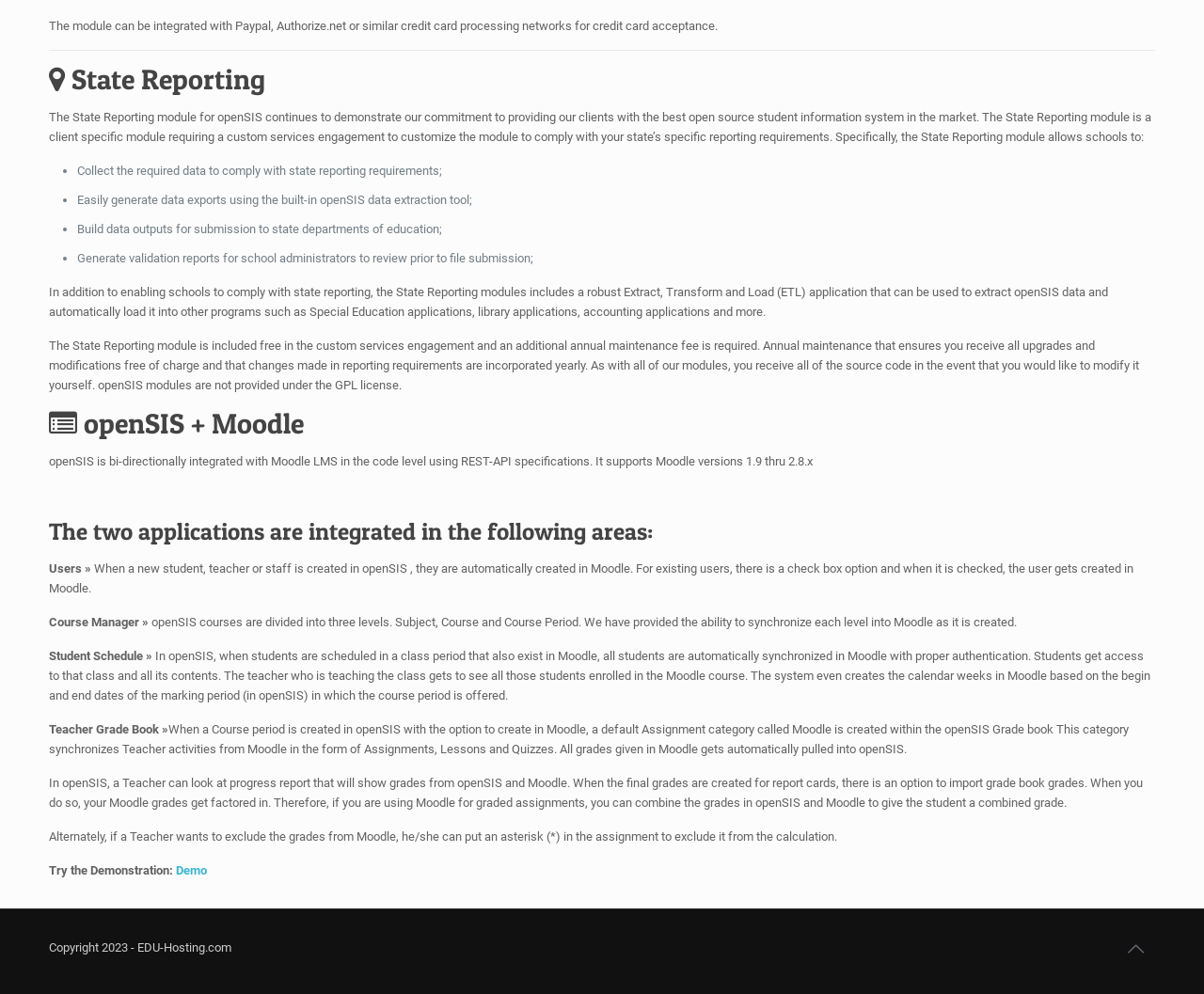Locate the bounding box coordinates of the UI element described by: "An agency of the EU". Provide the coordinates as four float numbers between 0 and 1, formatted as [left, top, right, bottom].

None